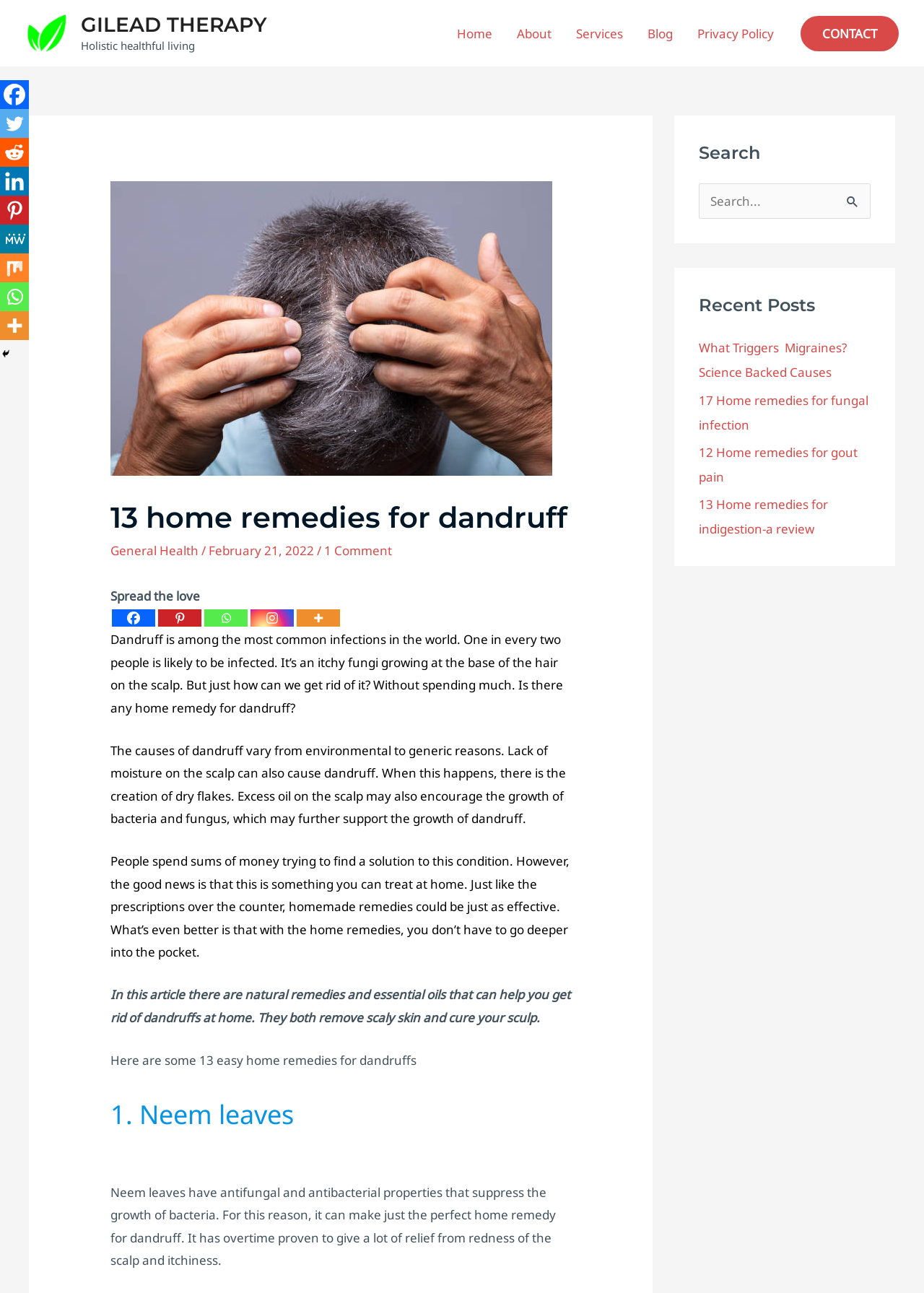With reference to the screenshot, provide a detailed response to the question below:
What social media platforms can you share the webpage on?

The webpage has a section with social media links, which allows users to share the webpage on various social media platforms. The platforms listed include Facebook, Pinterest, Whatsapp, Instagram, and More, which suggests that users can share the webpage on these platforms.